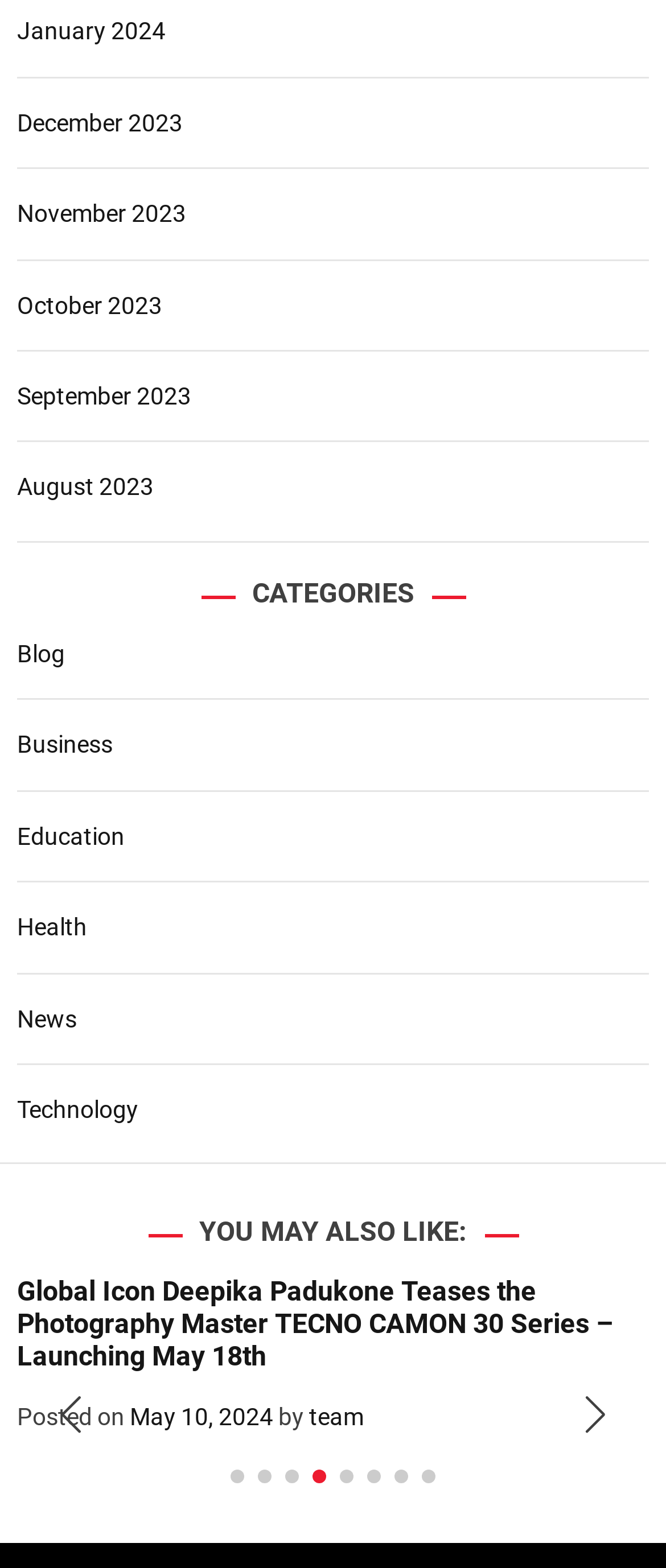Specify the bounding box coordinates of the element's area that should be clicked to execute the given instruction: "Go to the next slide". The coordinates should be four float numbers between 0 and 1, i.e., [left, top, right, bottom].

[0.851, 0.875, 0.936, 0.929]